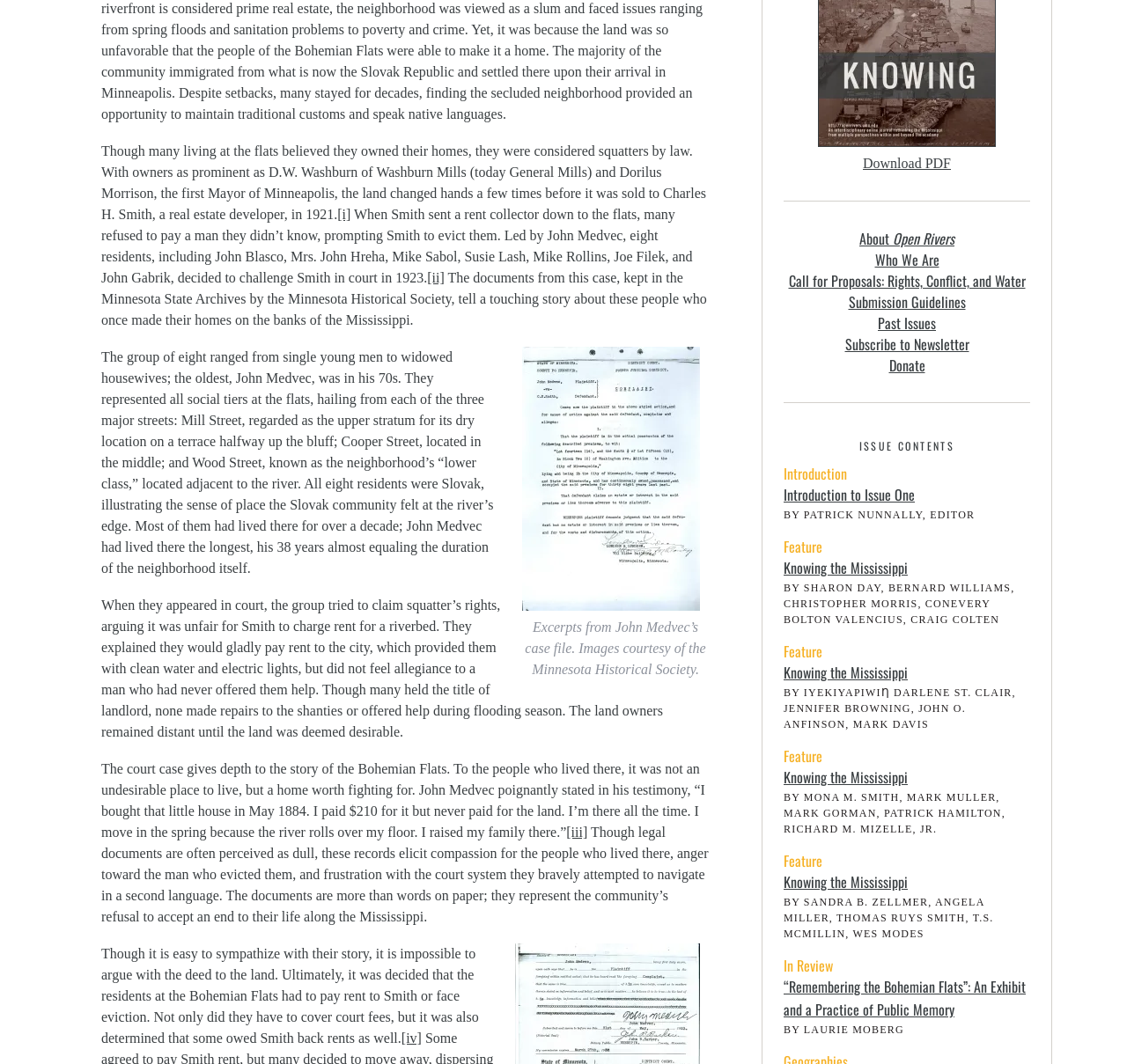Please identify the bounding box coordinates of the clickable area that will fulfill the following instruction: "Learn about Open Rivers". The coordinates should be in the format of four float numbers between 0 and 1, i.e., [left, top, right, bottom].

[0.695, 0.214, 0.914, 0.234]